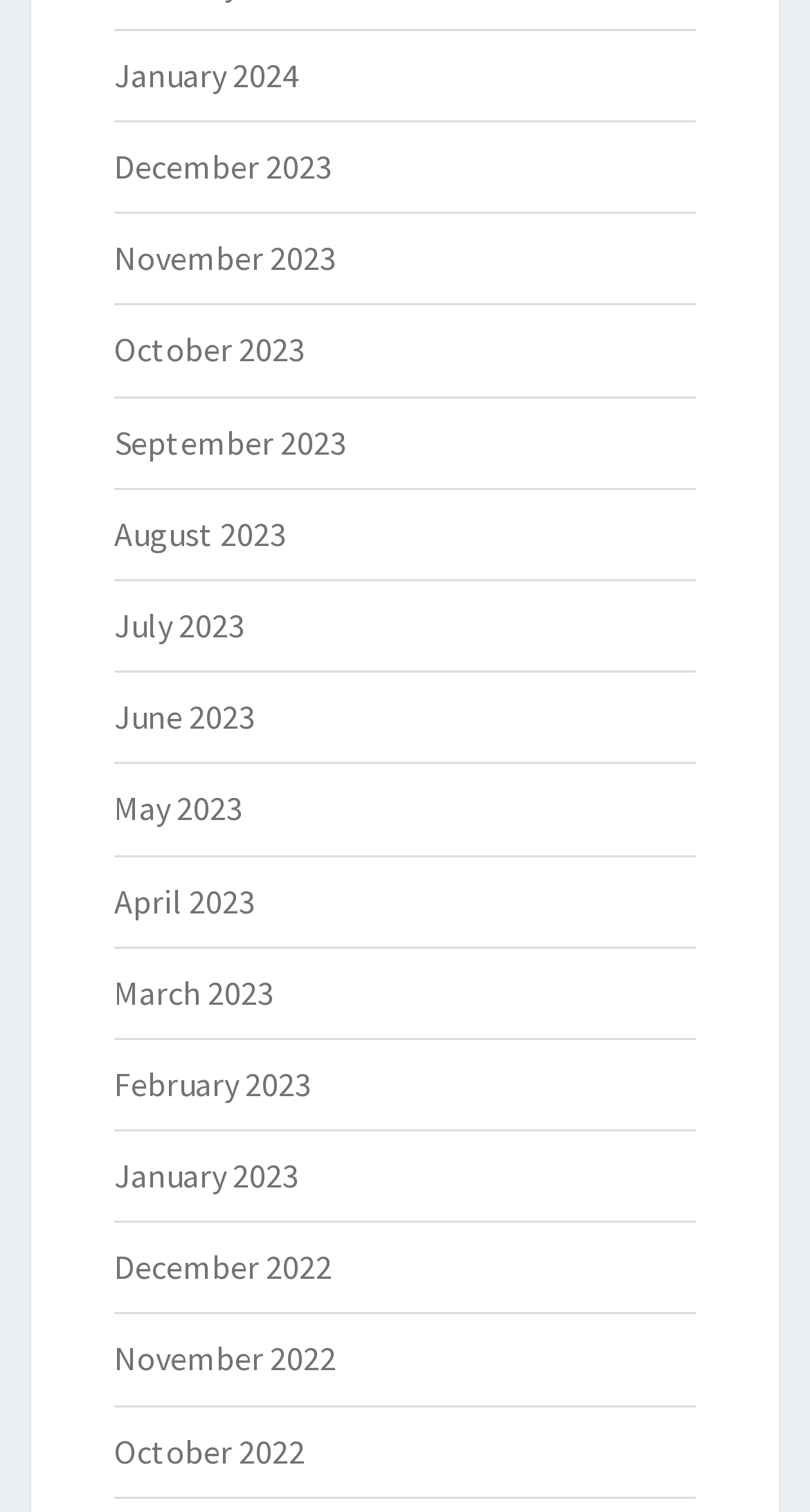Please locate the bounding box coordinates of the element that should be clicked to achieve the given instruction: "access October 2023".

[0.141, 0.218, 0.377, 0.245]